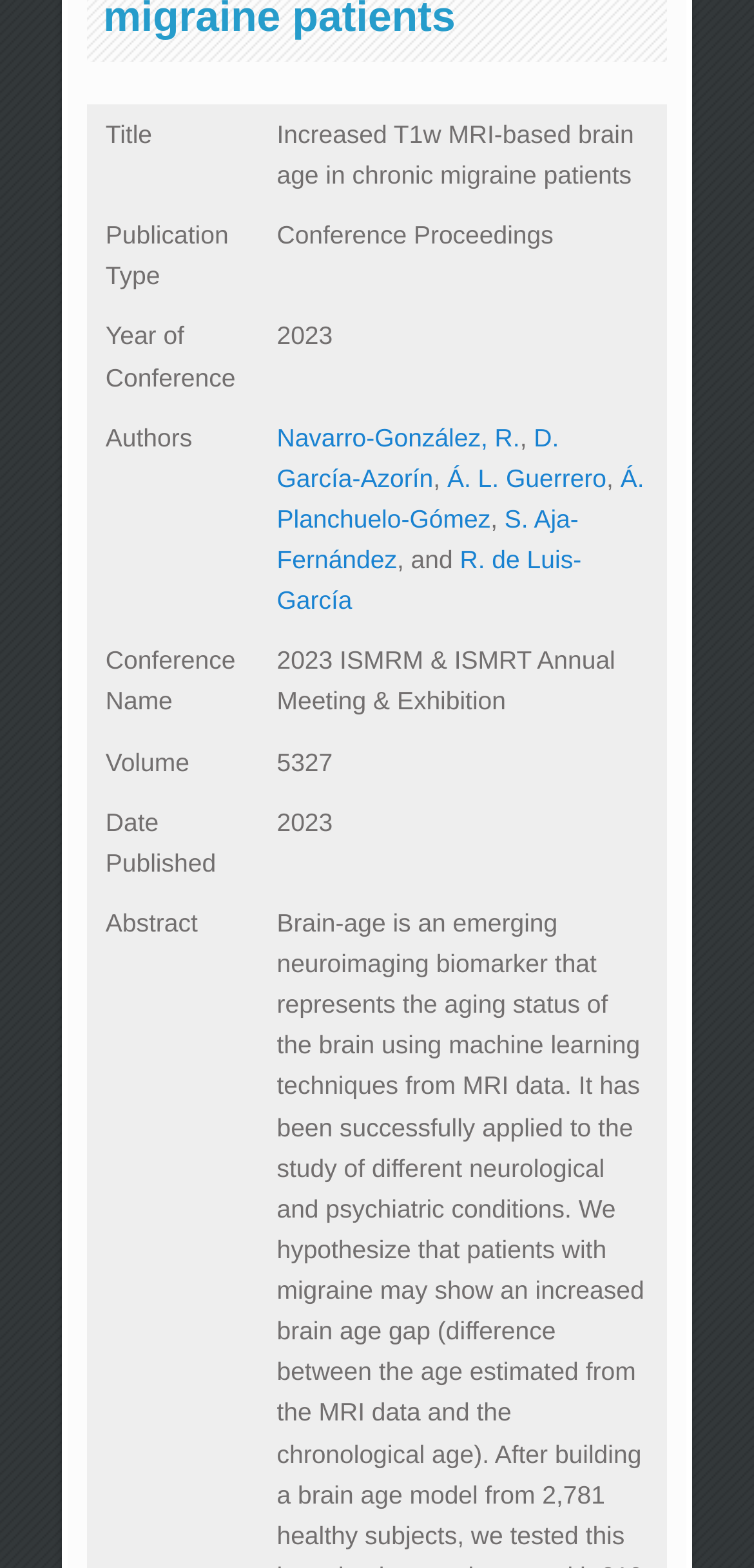Using the description "Navarro-González, R.", predict the bounding box of the relevant HTML element.

[0.367, 0.27, 0.689, 0.288]